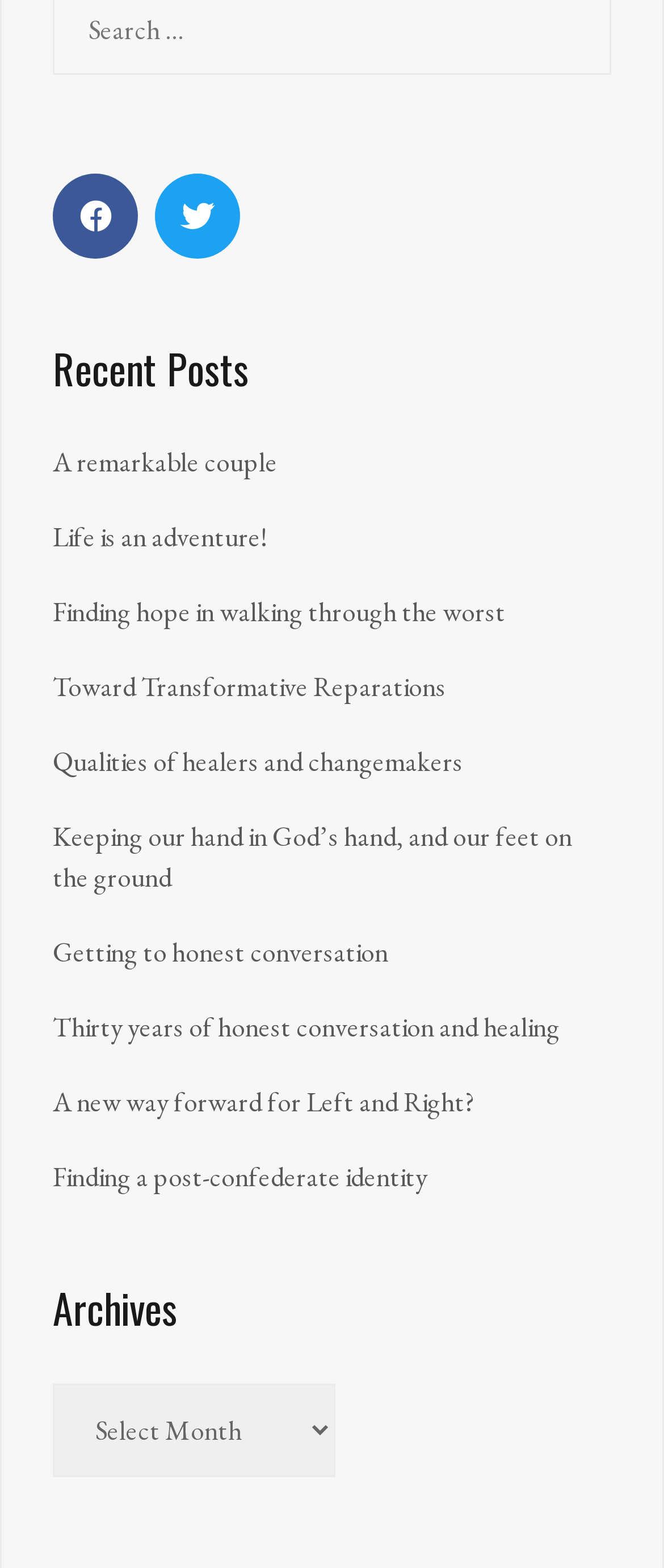Locate the bounding box coordinates of the clickable part needed for the task: "Browse archives".

[0.079, 0.883, 0.505, 0.942]